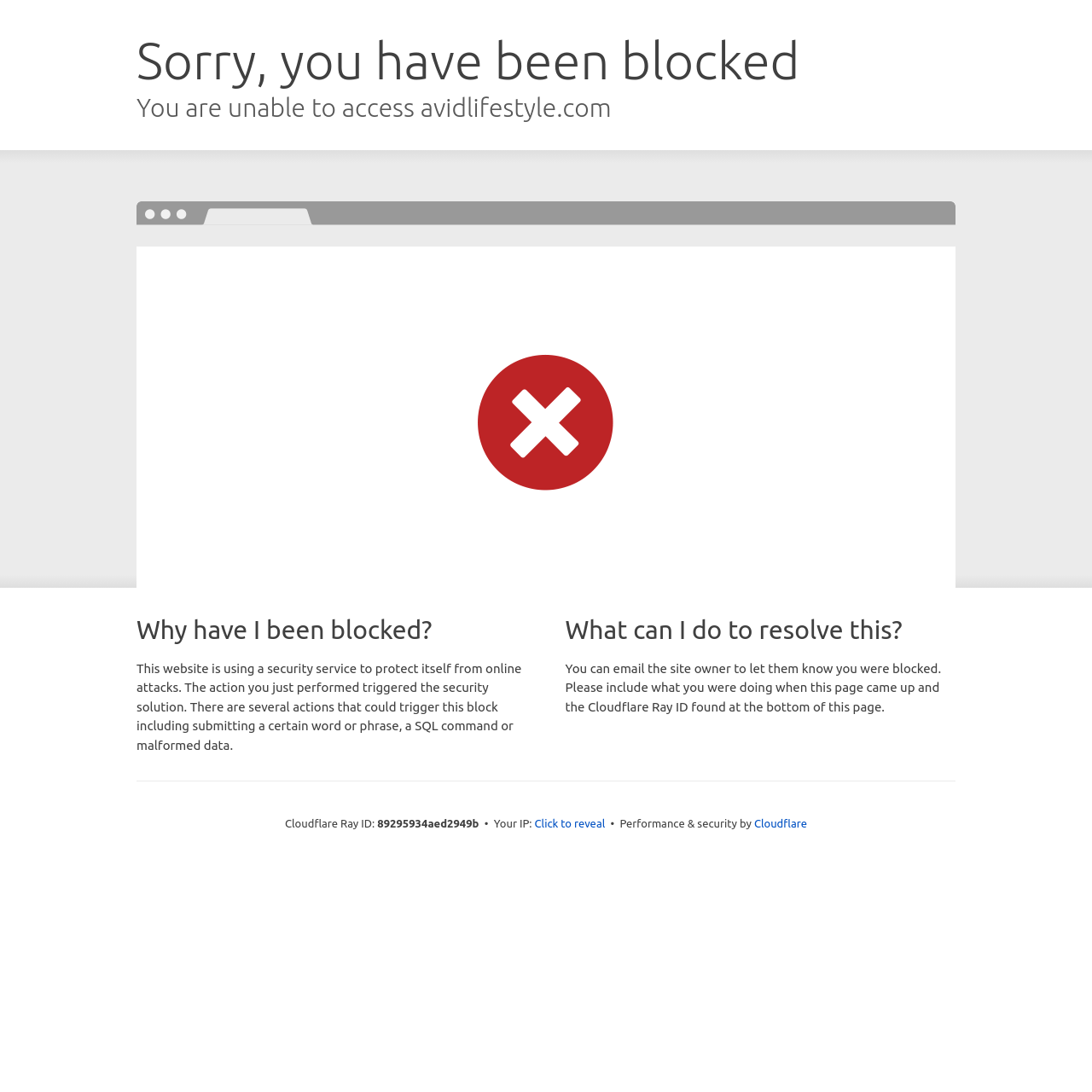Create an in-depth description of the webpage, covering main sections.

The webpage is a Cloudflare error page, indicating that the user's access to a website, avidlifestyle.com, has been blocked. At the top of the page, there are two headings, "Sorry, you have been blocked" and "You are unable to access avidlifestyle.com", which are centered and take up most of the width of the page.

Below these headings, there is a section that explains why the user has been blocked. This section is divided into two parts. On the left side, there is a heading "Why have I been blocked?" followed by a paragraph of text that explains the reason for the block, including the possibility of submitting a certain word or phrase, a SQL command, or malformed data.

On the right side of the page, there is a heading "What can I do to resolve this?" followed by a paragraph of text that suggests emailing the site owner to report the block, including the Cloudflare Ray ID found at the bottom of the page.

At the bottom of the page, there is a section that displays the Cloudflare Ray ID, "89295934aed2949b", along with the user's IP address, which can be revealed by clicking a button. To the right of this section, there is a text "Performance & security by" followed by a link to Cloudflare.